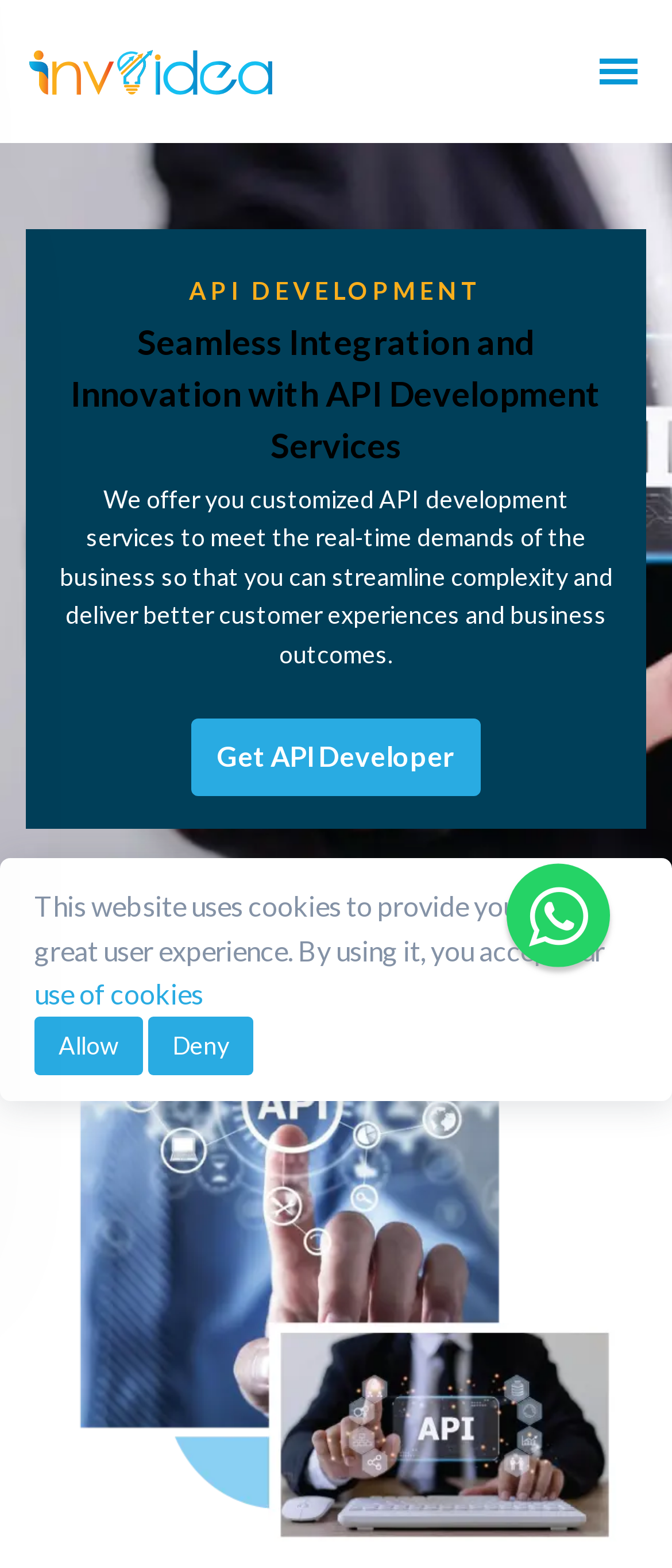Please specify the coordinates of the bounding box for the element that should be clicked to carry out this instruction: "Click the InvoIdea logo". The coordinates must be four float numbers between 0 and 1, formatted as [left, top, right, bottom].

[0.038, 0.026, 0.41, 0.066]